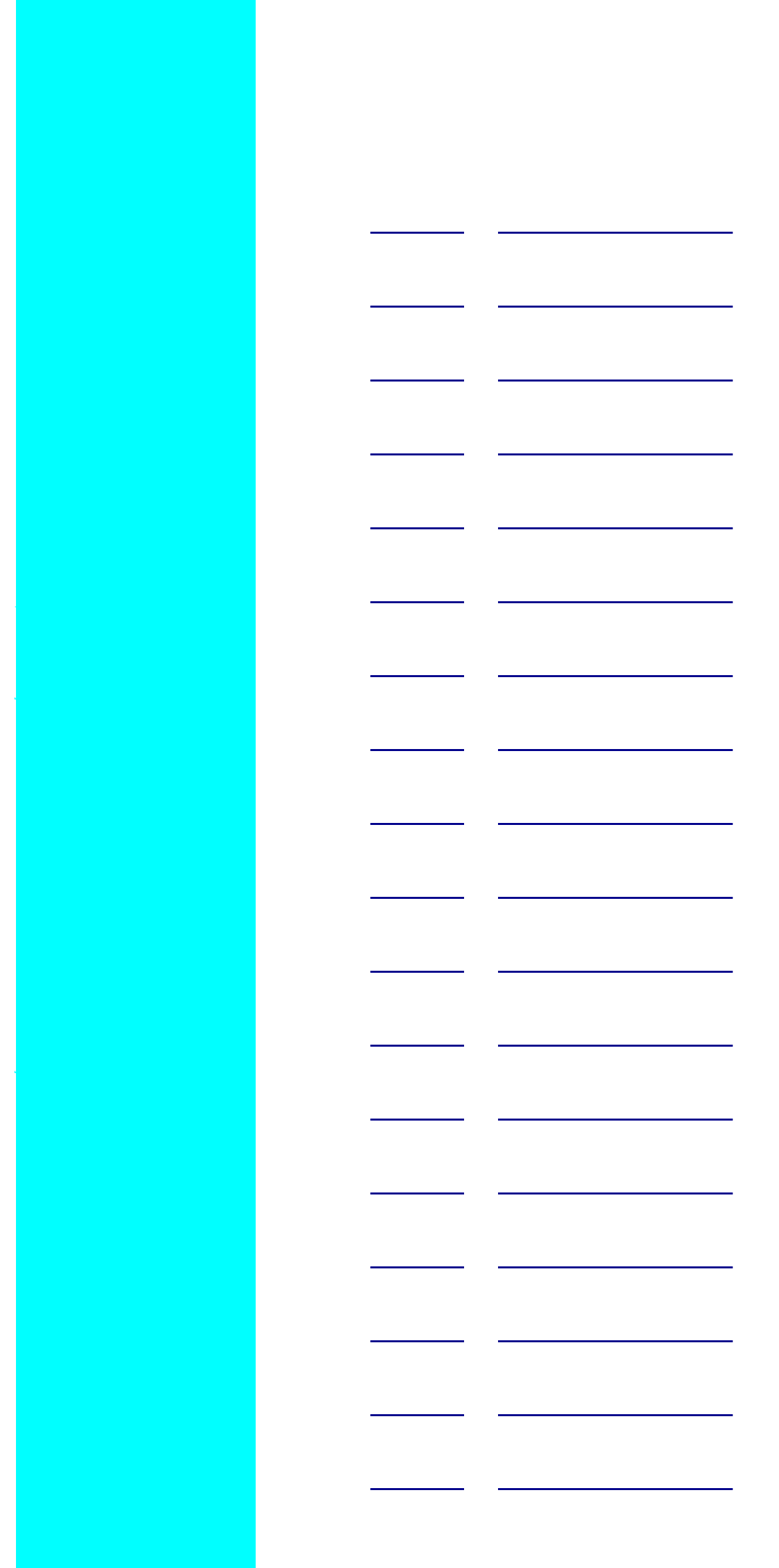Please identify the bounding box coordinates of where to click in order to follow the instruction: "Click on 'Bargain DVD' to find classic dvd and vhs movies".

[0.475, 0.13, 0.941, 0.151]